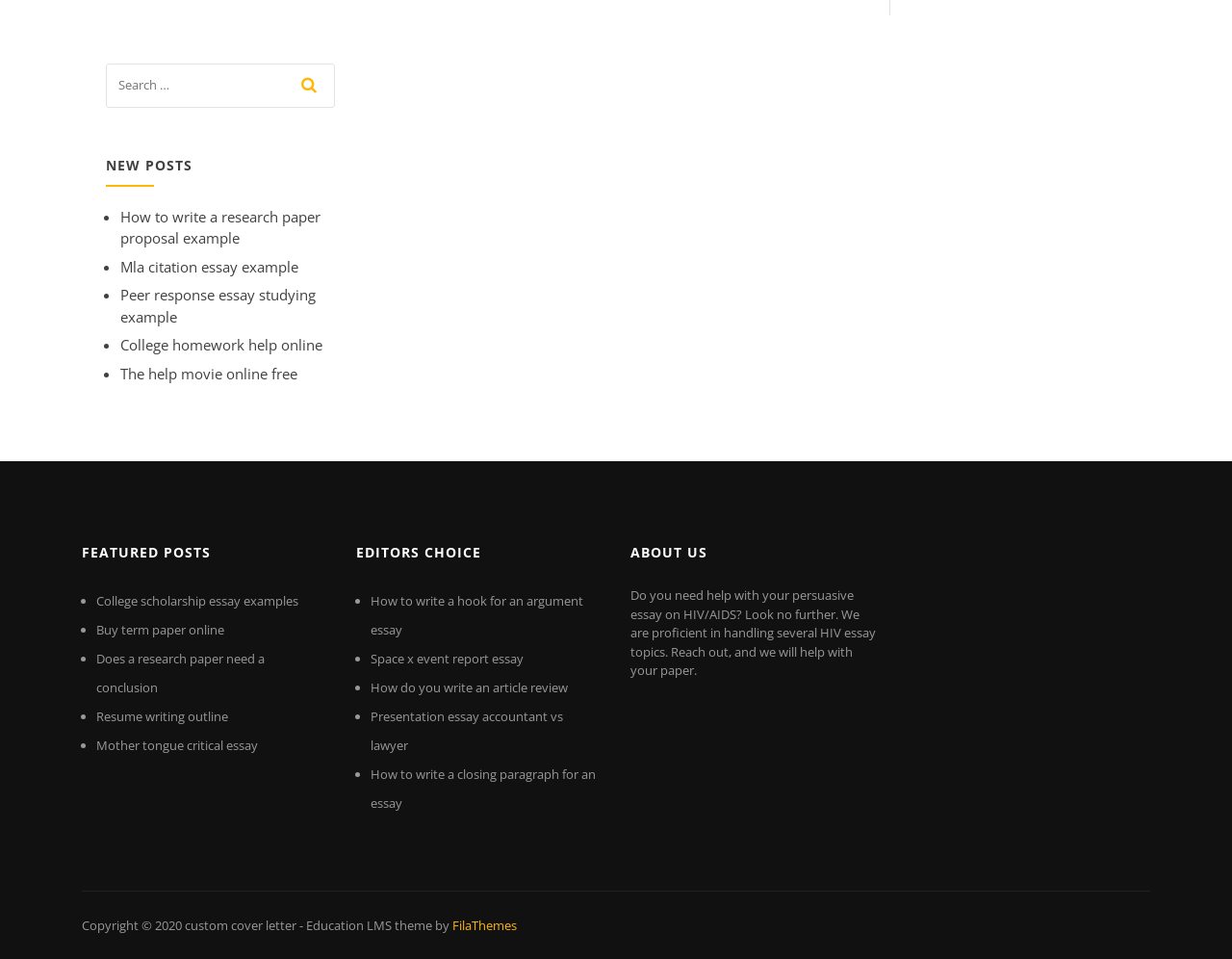Answer the question in a single word or phrase:
What is the copyright year mentioned at the bottom of the webpage?

2020